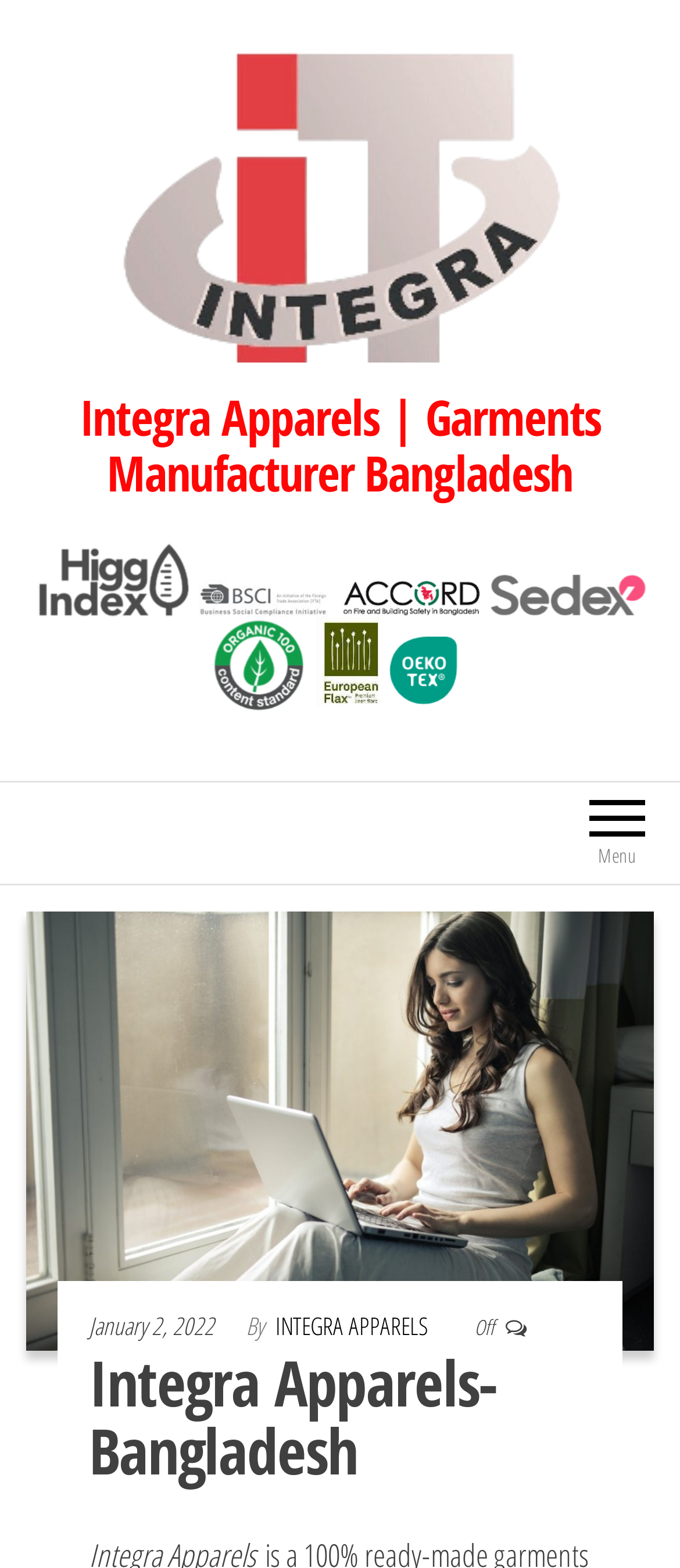Is there a menu on the page?
Based on the screenshot, provide a one-word or short-phrase response.

Yes